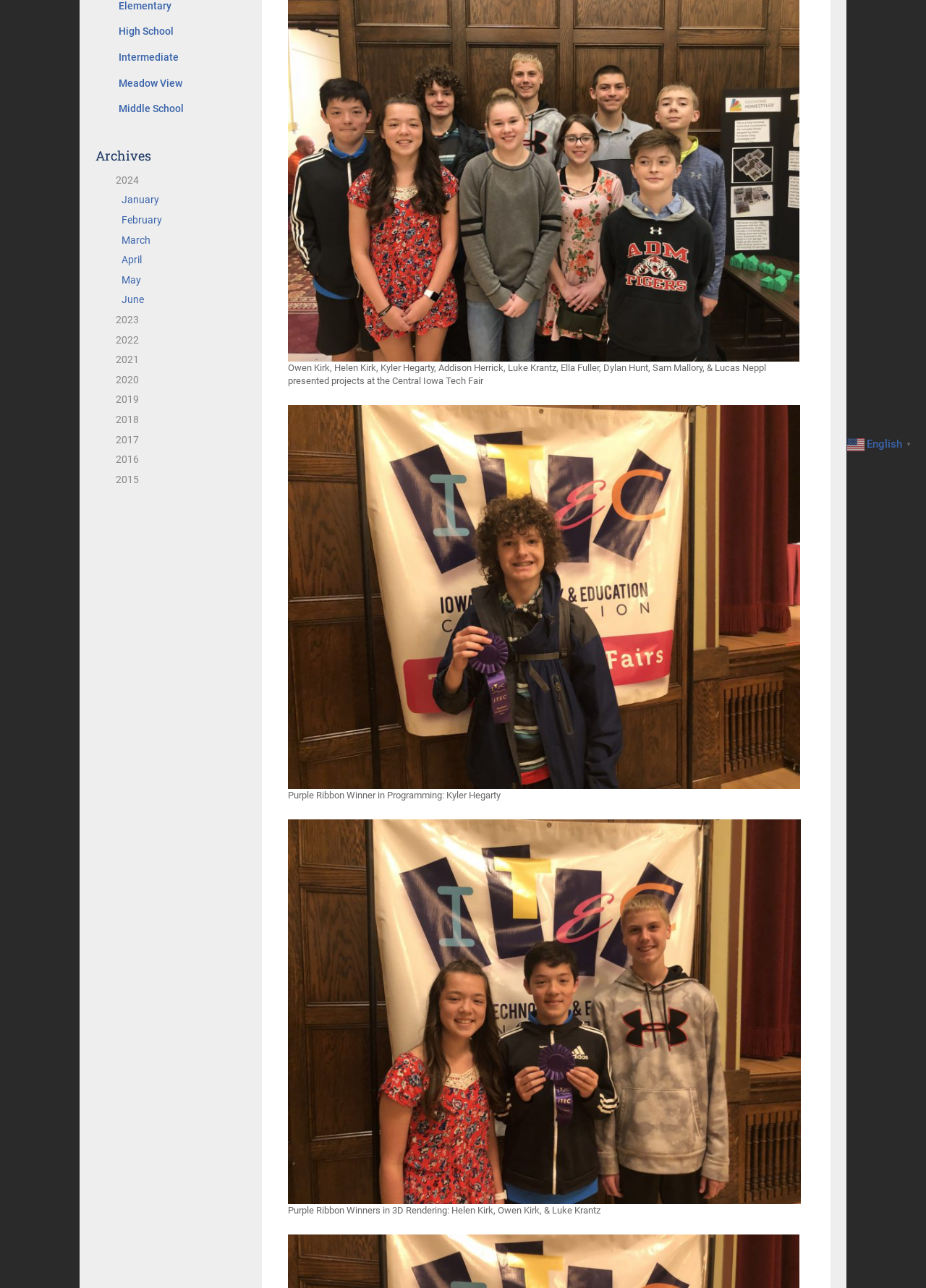Extract the bounding box coordinates of the UI element described: "High School". Provide the coordinates in the format [left, top, right, bottom] with values ranging from 0 to 1.

[0.086, 0.015, 0.283, 0.035]